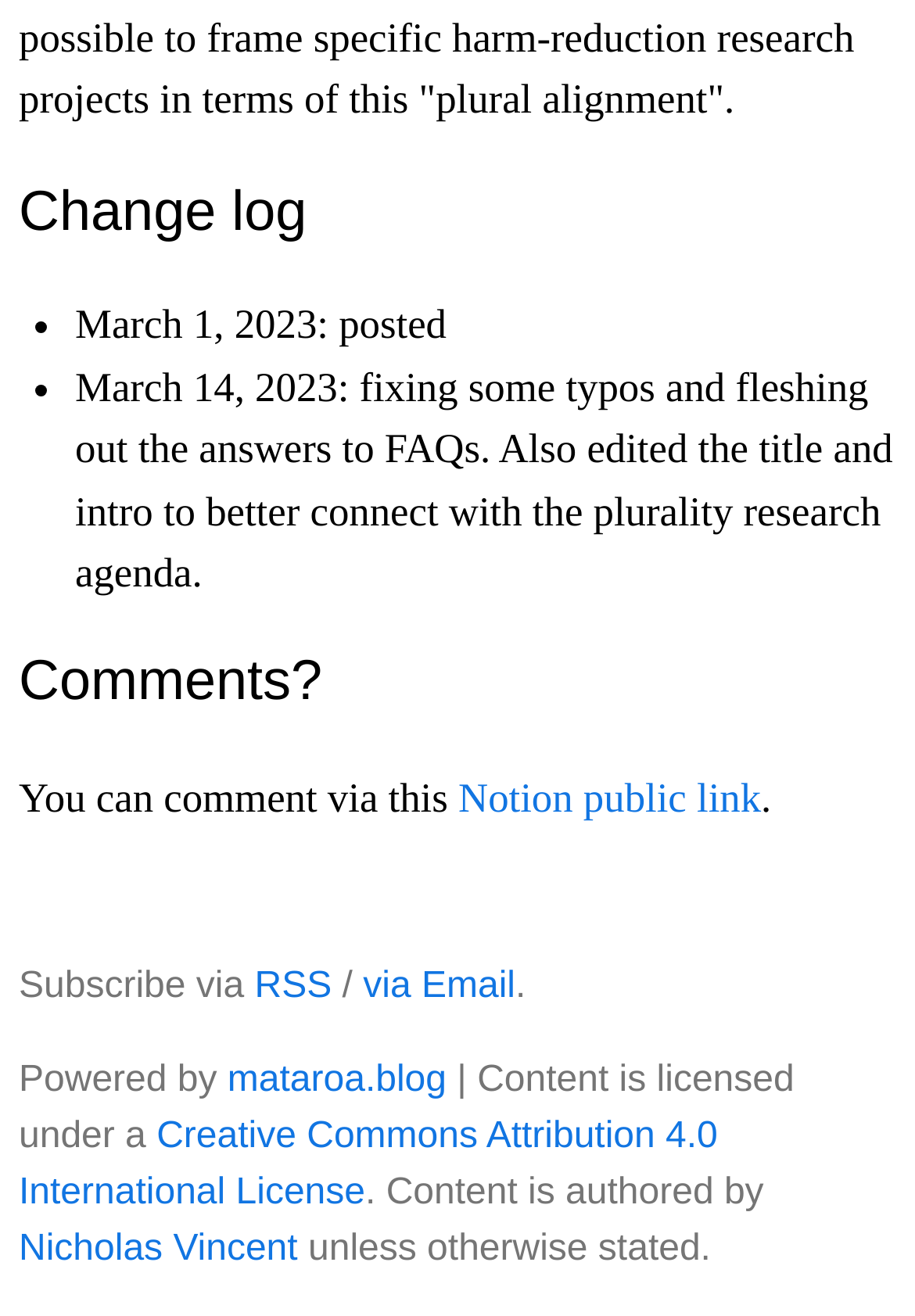Using the details in the image, give a detailed response to the question below:
What is the license of the webpage content?

I found the license information at the bottom of the webpage. It says 'Content is licensed under a Creative Commons Attribution 4.0 International License'.